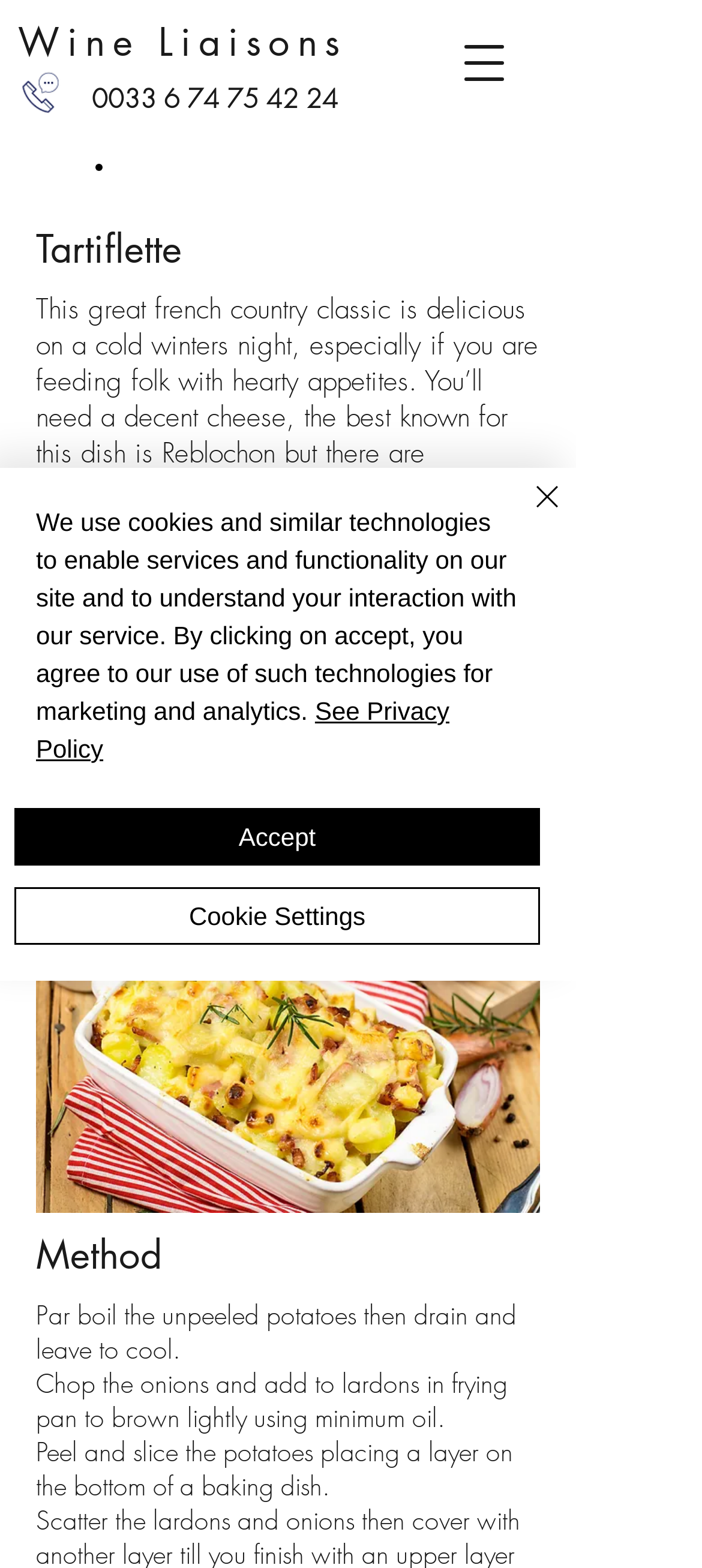How many people does the recipe serve?
Look at the image and answer the question using a single word or phrase.

4-6